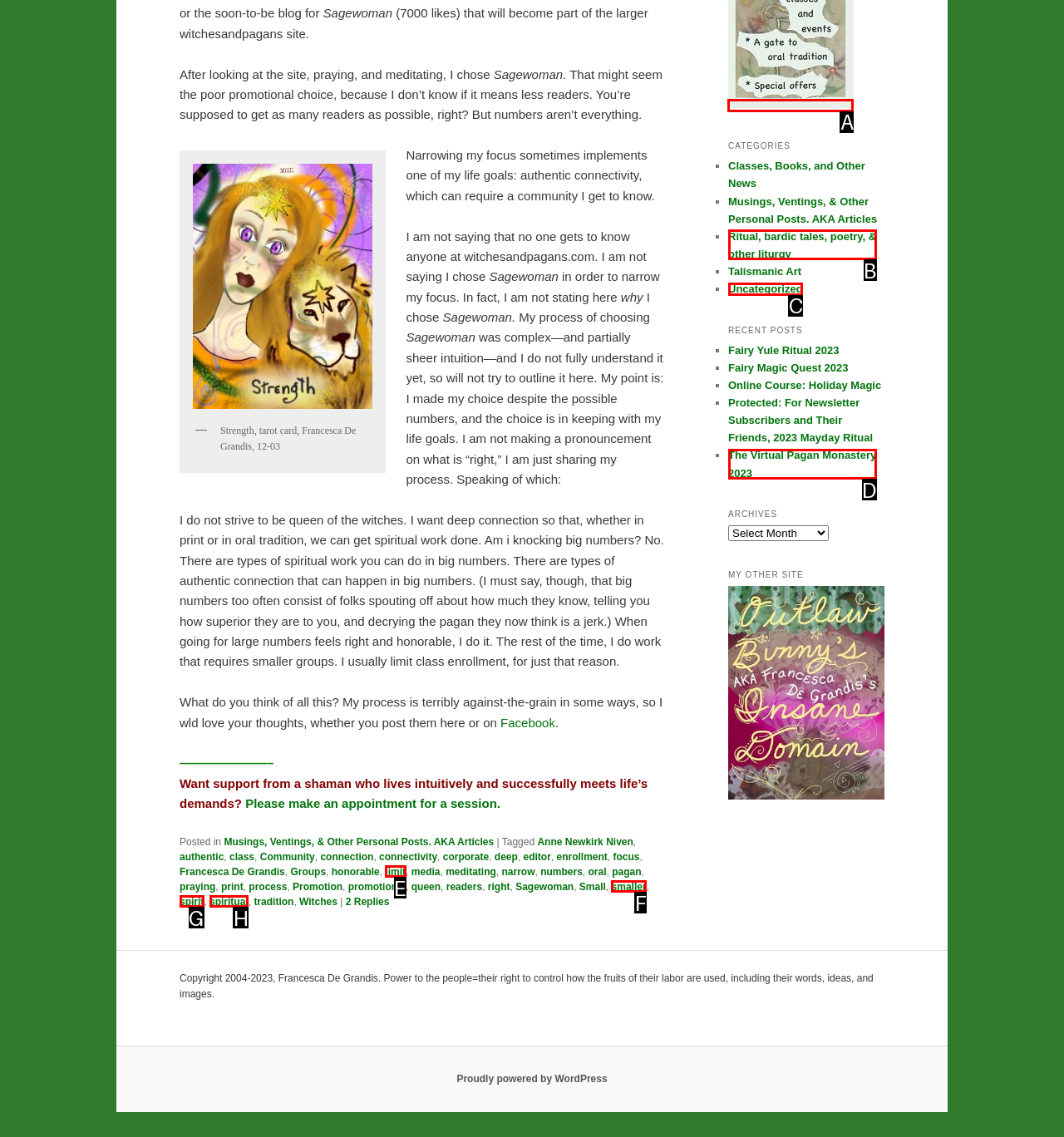Given the task: read about the strategist, tell me which HTML element to click on.
Answer with the letter of the correct option from the given choices.

None